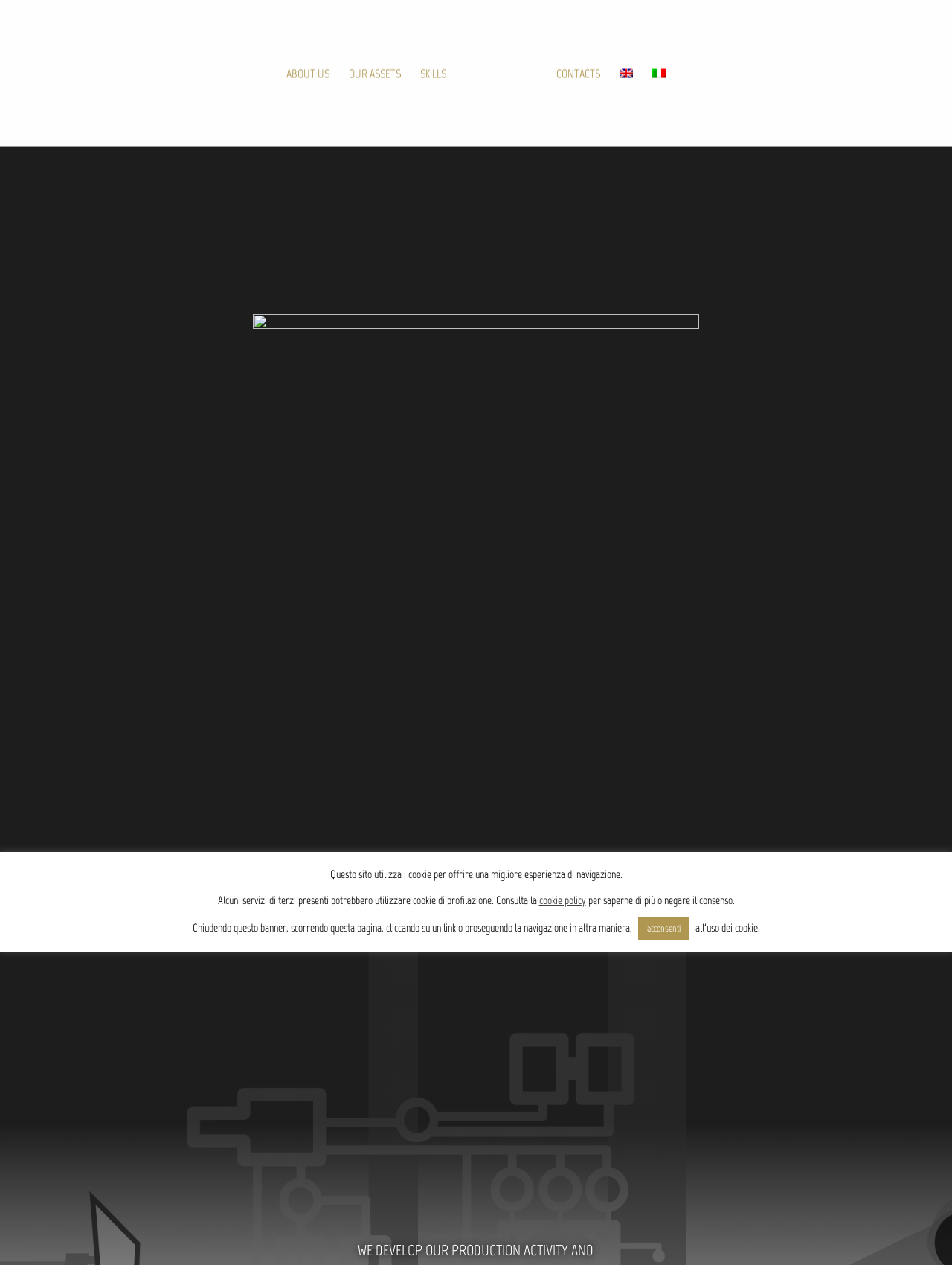Give a one-word or short-phrase answer to the following question: 
What is the purpose of the button?

To consent